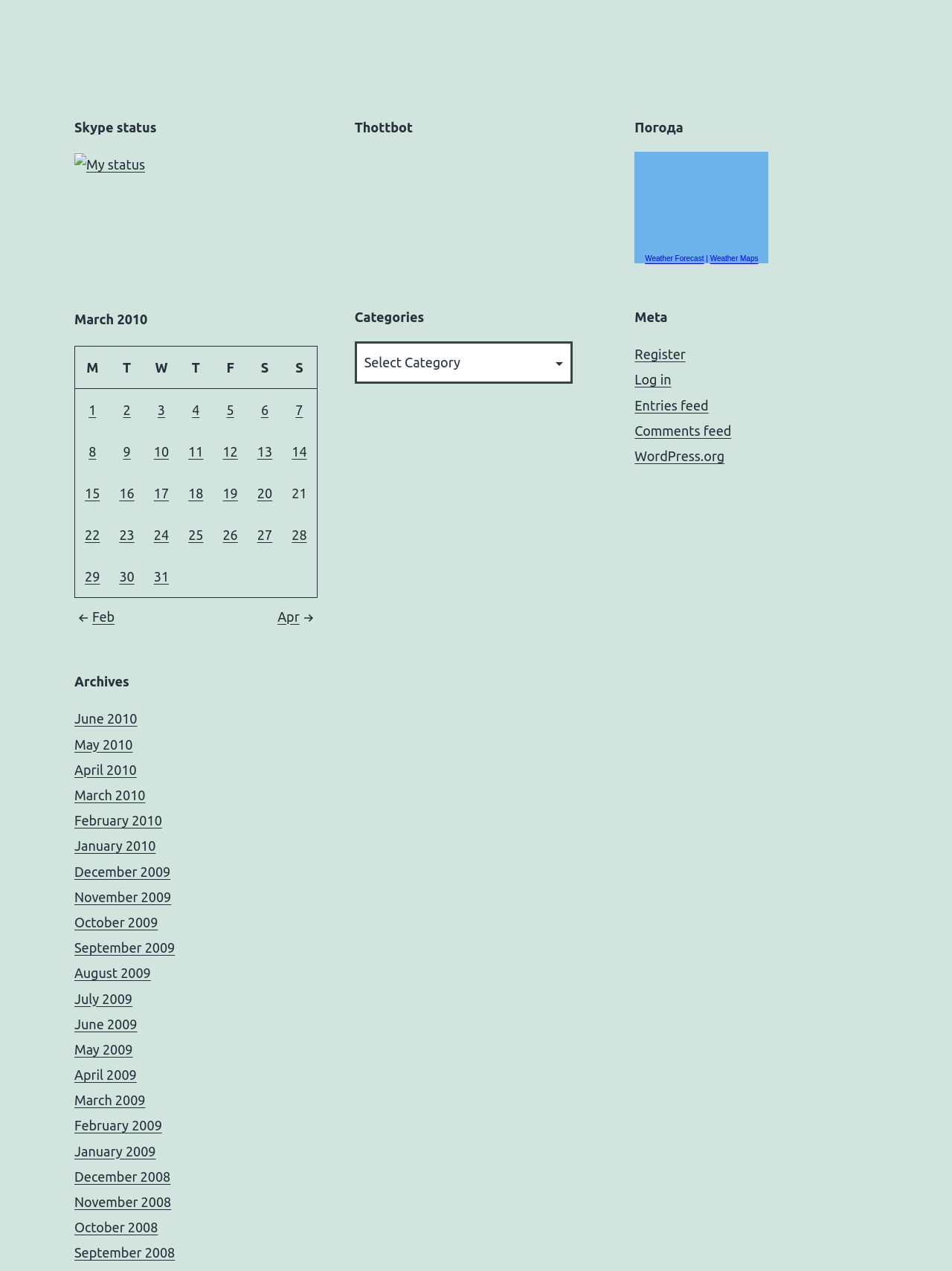Identify the bounding box coordinates for the region of the element that should be clicked to carry out the instruction: "View weather maps". The bounding box coordinates should be four float numbers between 0 and 1, i.e., [left, top, right, bottom].

[0.746, 0.2, 0.796, 0.207]